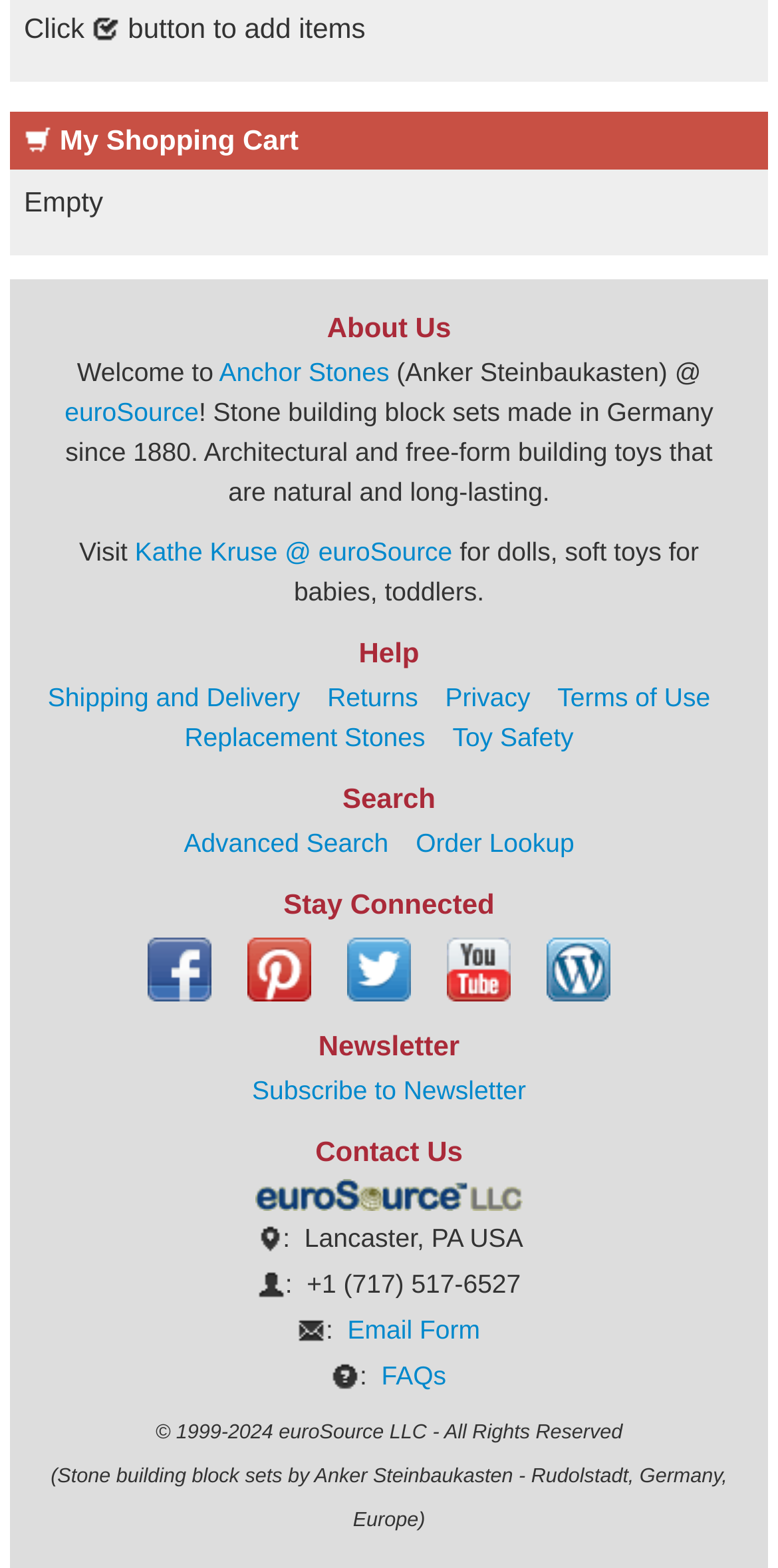What is the name of the shopping cart?
Using the details from the image, give an elaborate explanation to answer the question.

The name of the shopping cart can be found at the top of the webpage, where it says 'My Shopping Cart' in a static text element.